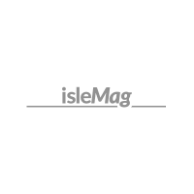Provide a comprehensive description of the image.

The image features a stylized logo of "isleMag," characterized by a simple yet modern design. The text "isleMag" is prominently displayed in a sleek font, leaning towards a minimalist aesthetic. Below the text, a thin line extends horizontally, adding a subtle emphasis to the branding. This logo likely serves as a visual element for an online publication or magazine, potentially focused on topics related to lifestyle, travel, or culture. Its clean presentation suggests a contemporary approach, aiming to attract a diverse readership interested in curated content.